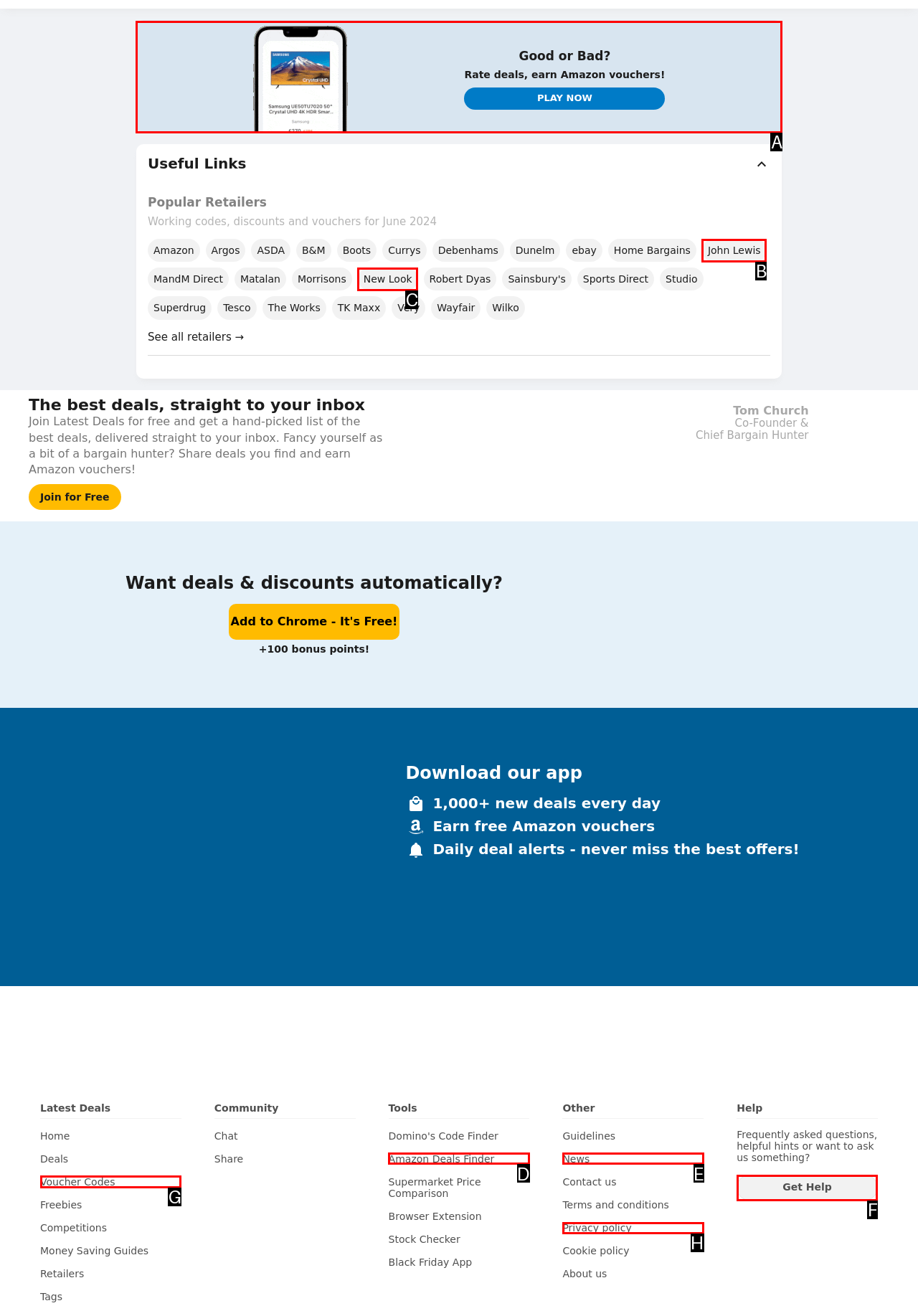Figure out which option to click to perform the following task: Click on the 'Rate Posts Good or Bad?' link
Provide the letter of the correct option in your response.

A